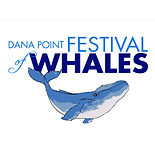What is the tone conveyed by the logo design?
Please analyze the image and answer the question with as much detail as possible.

The caption describes the logo as conveying a sense of excitement and connection to nature, which is achieved through the playful depiction of a whale and the vibrant colors used in the design.